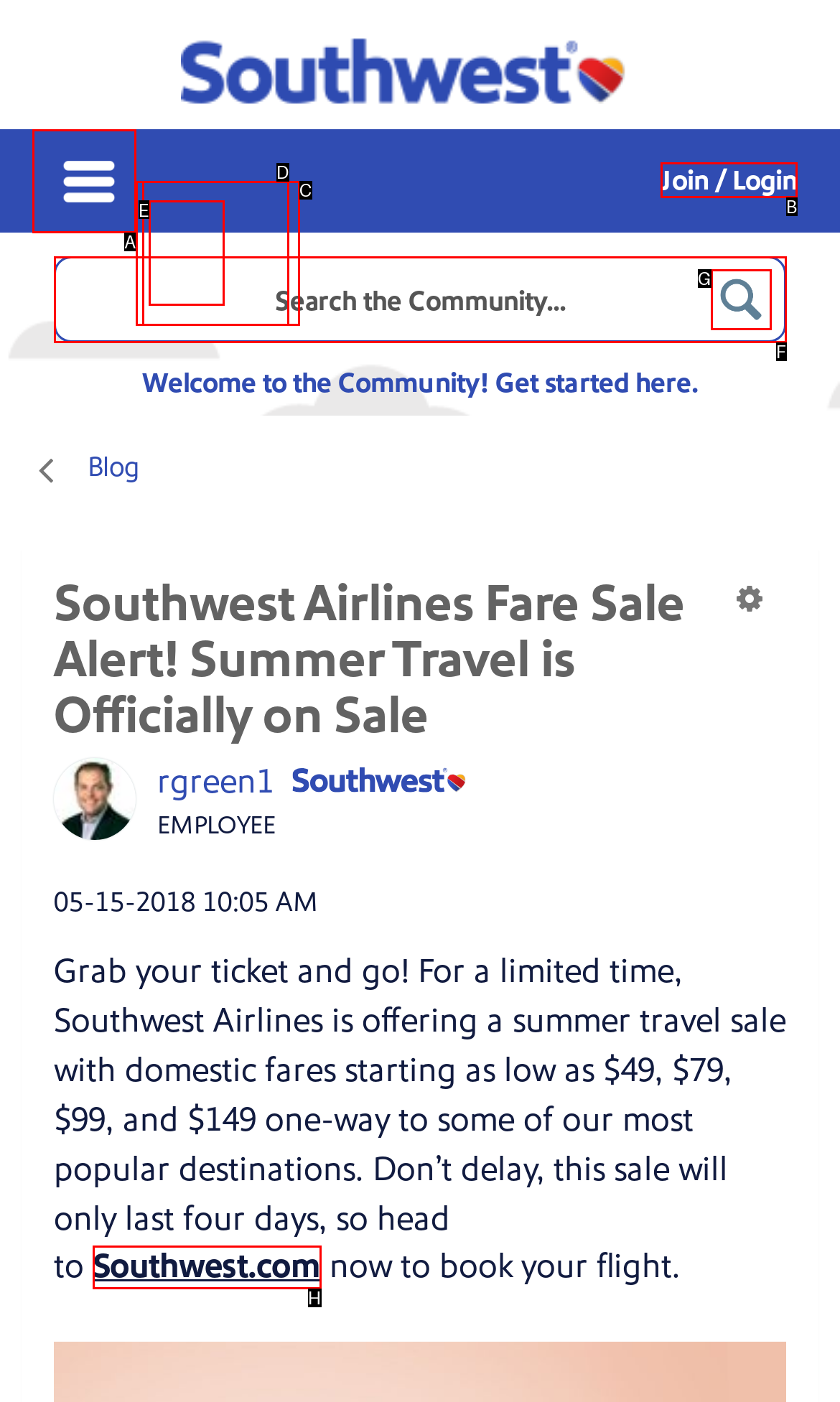To achieve the task: Join or Login, which HTML element do you need to click?
Respond with the letter of the correct option from the given choices.

B